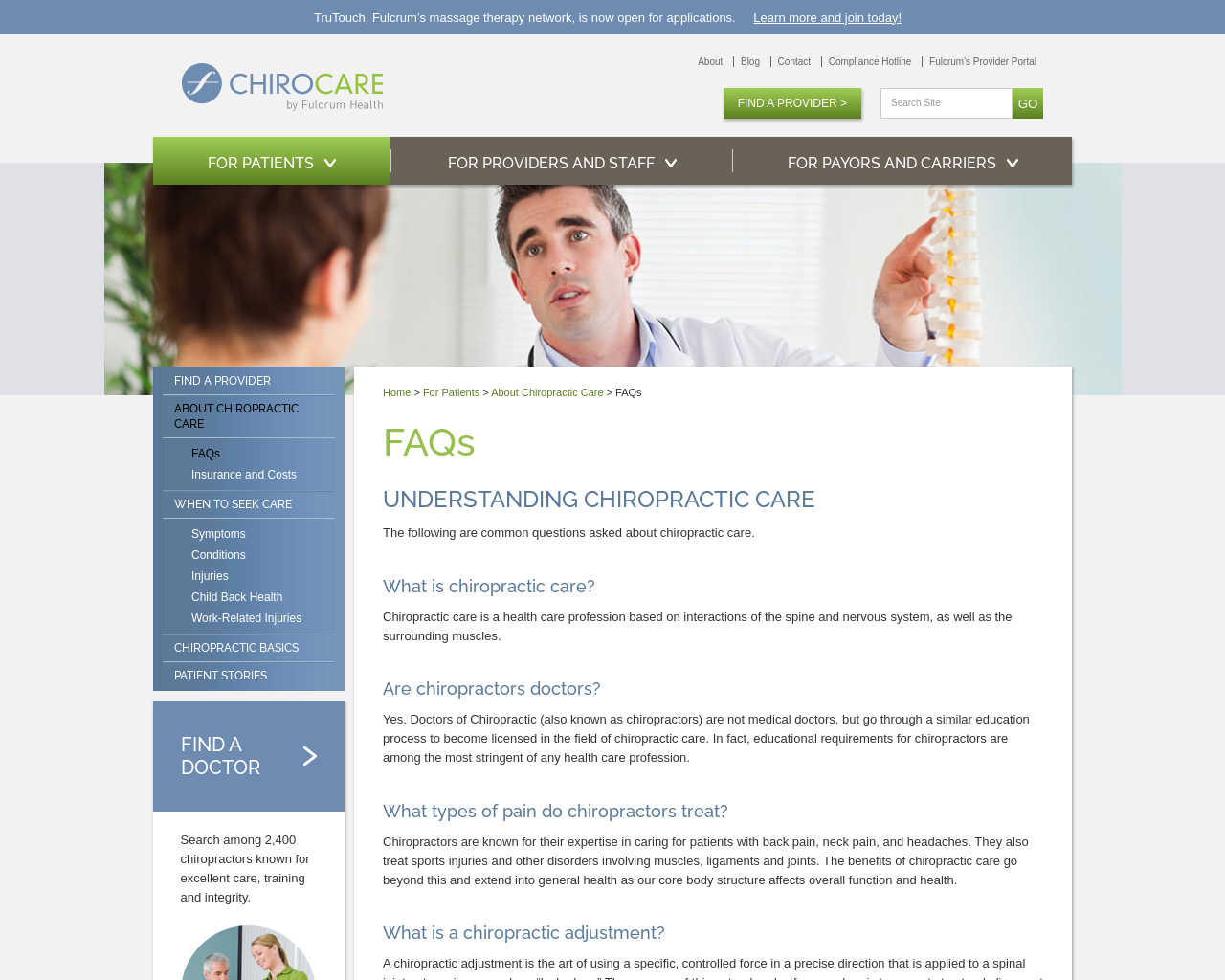Pinpoint the bounding box coordinates of the area that should be clicked to complete the following instruction: "Find a provider". The coordinates must be given as four float numbers between 0 and 1, i.e., [left, top, right, bottom].

[0.59, 0.09, 0.703, 0.121]